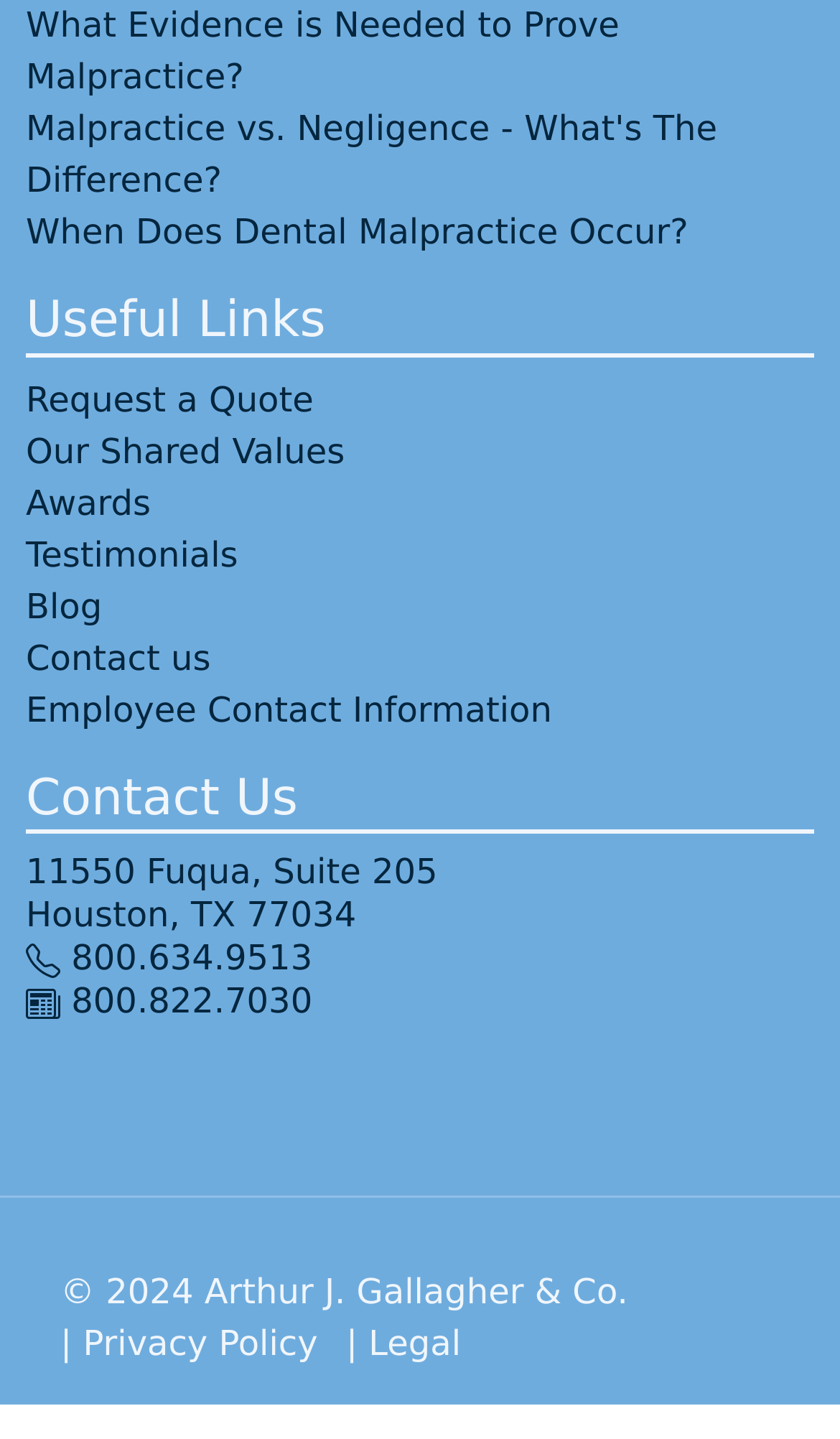What is the company's phone number?
Identify the answer in the screenshot and reply with a single word or phrase.

800.634.9513